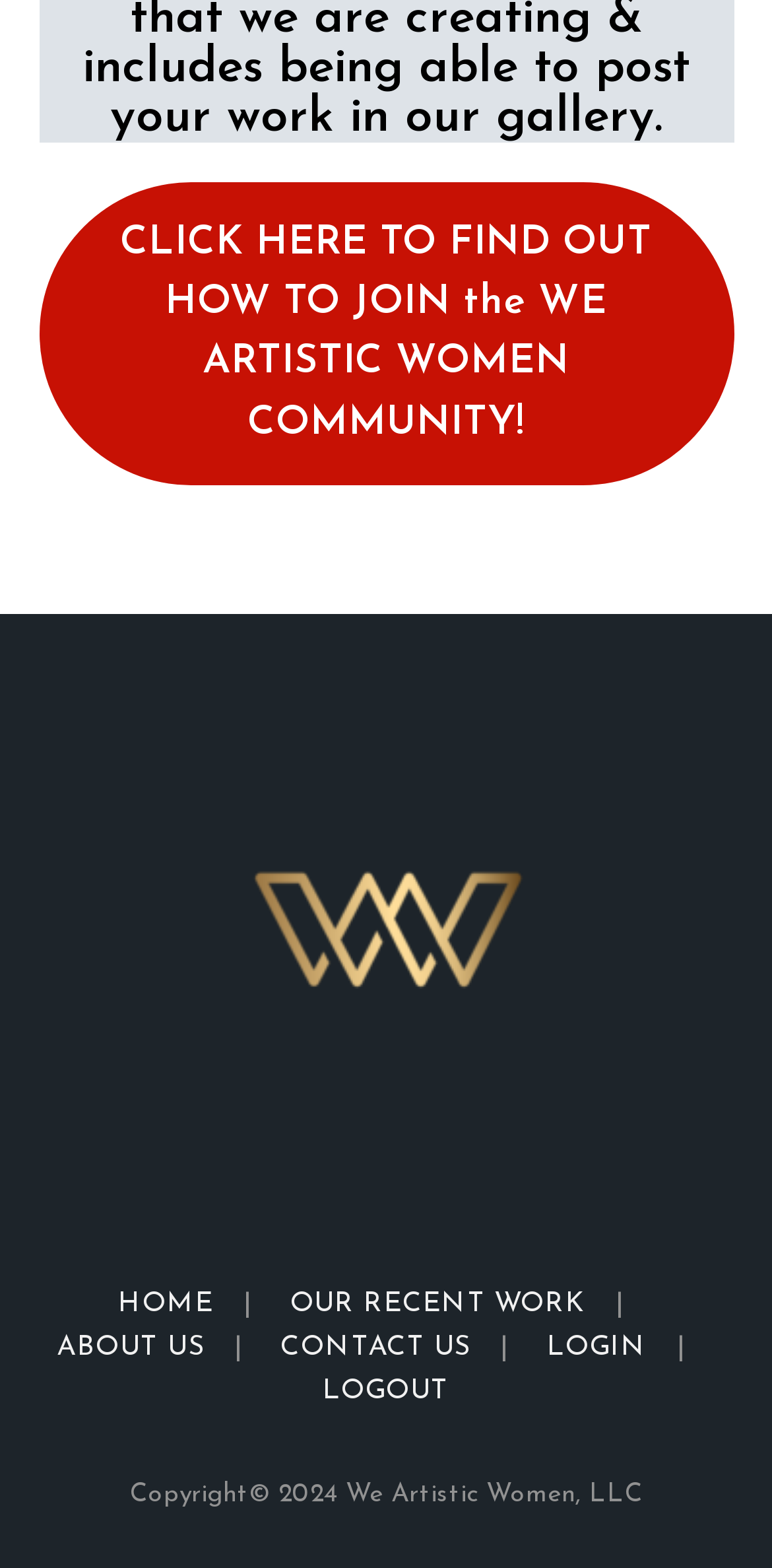Is the user logged in?
Refer to the screenshot and deliver a thorough answer to the question presented.

The webpage has both 'LOGIN' and 'LOGOUT' links, but it does not explicitly indicate whether the user is logged in or not. Therefore, it is unknown whether the user is logged in or not.